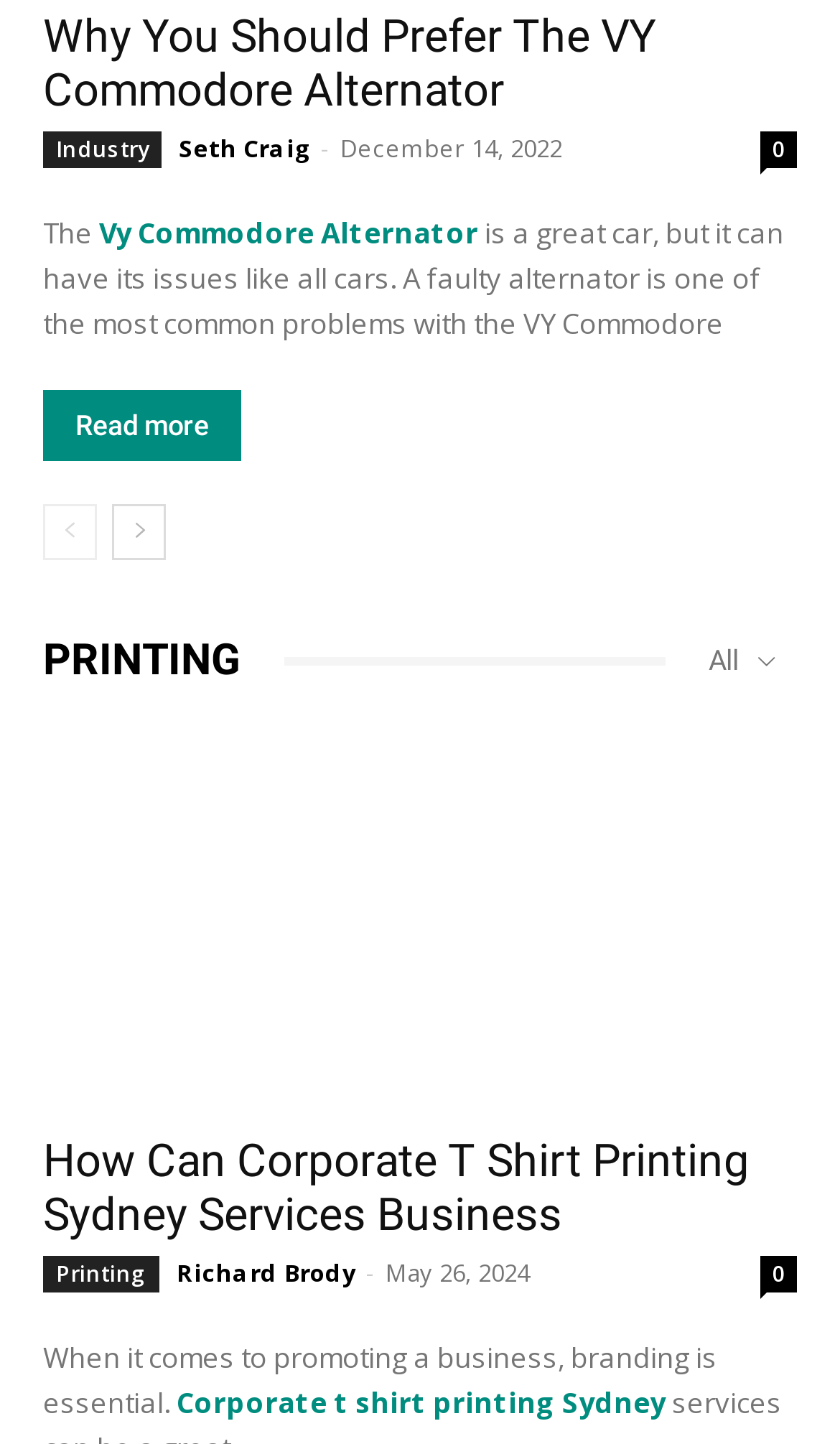From the webpage screenshot, predict the bounding box coordinates (top-left x, top-left y, bottom-right x, bottom-right y) for the UI element described here: aria-label="prev-page"

[0.051, 0.35, 0.115, 0.389]